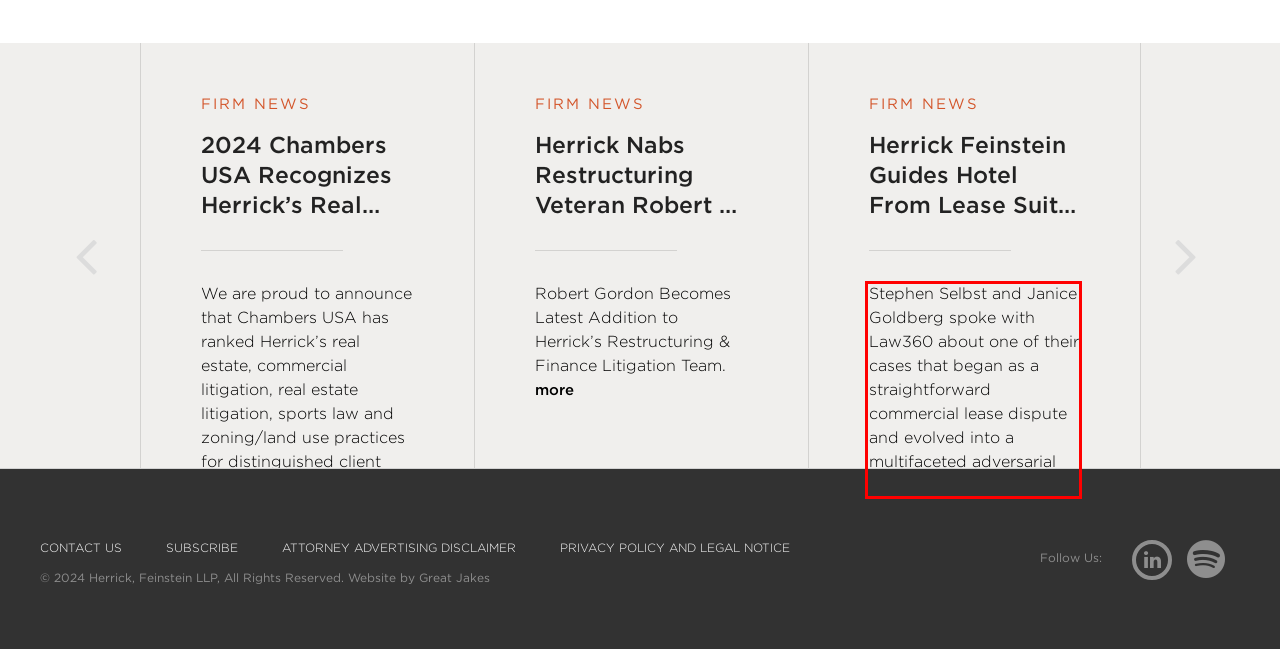With the provided screenshot of a webpage, locate the red bounding box and perform OCR to extract the text content inside it.

Stephen Selbst and Janice Goldberg spoke with Law360 about one of their cases that began as a straightforward commercial lease dispute and evolved into a multifaceted adversarial proceeding that...